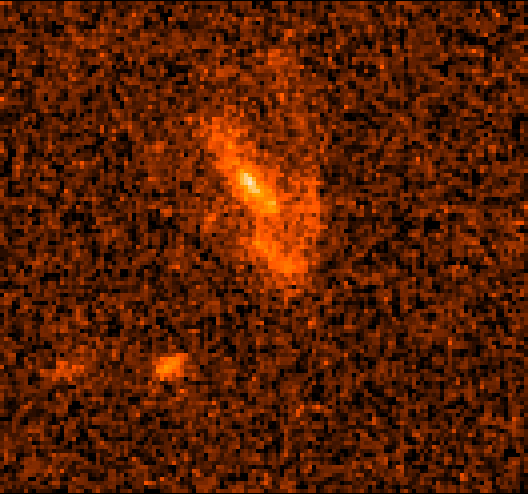Offer a detailed narrative of the scene shown in the image.

The image showcases the February 2000 50CCD capture of the celestial host associated with gamma-ray burst (GRB) 990123, presented in a deep orange hue. This color representation indicates the image's sensitivity to infrared radiation, highlighting the faint emissions from the galaxies in the background. 

To the upper right center, we observe a prominent feature, likely depicting the core of a galaxy, surrounded by a scattering of smaller, dimmer objects that may represent distant stars or other cosmic phenomena. The surrounding area is filled with a textured background of varying intensity, which may reflect cosmic dust or noise inherent in astrophysical imaging. 

This image is contrasted with another image taken in March 1999, allowing for a detailed examination of changes and developments within this area of the universe over the span of a year. The accompanying text emphasizes that the GRB is located on the edge of the visible stellar field, suggesting limited association with any significant star formation regions, contrary to earlier assumptions. This view enhances our understanding of GRB 990123 and its cosmic environment, providing valuable insights into the nature of such explosive stellar events.